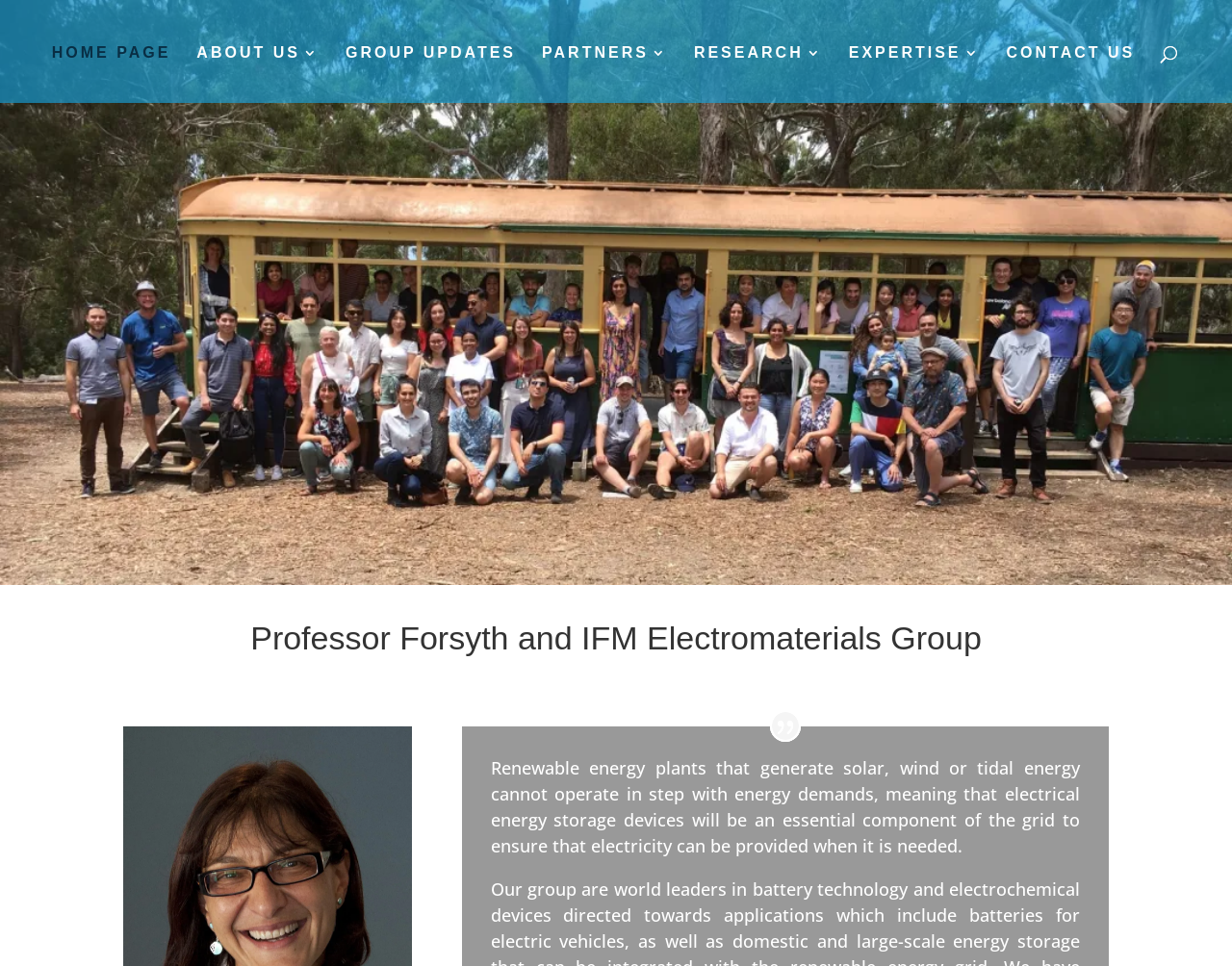What is the focus of the research mentioned?
From the details in the image, provide a complete and detailed answer to the question.

The StaticText element mentions 'electrical energy storage devices' as an essential component of the grid, indicating that the research focus is on energy storage, particularly in the context of renewable energy.